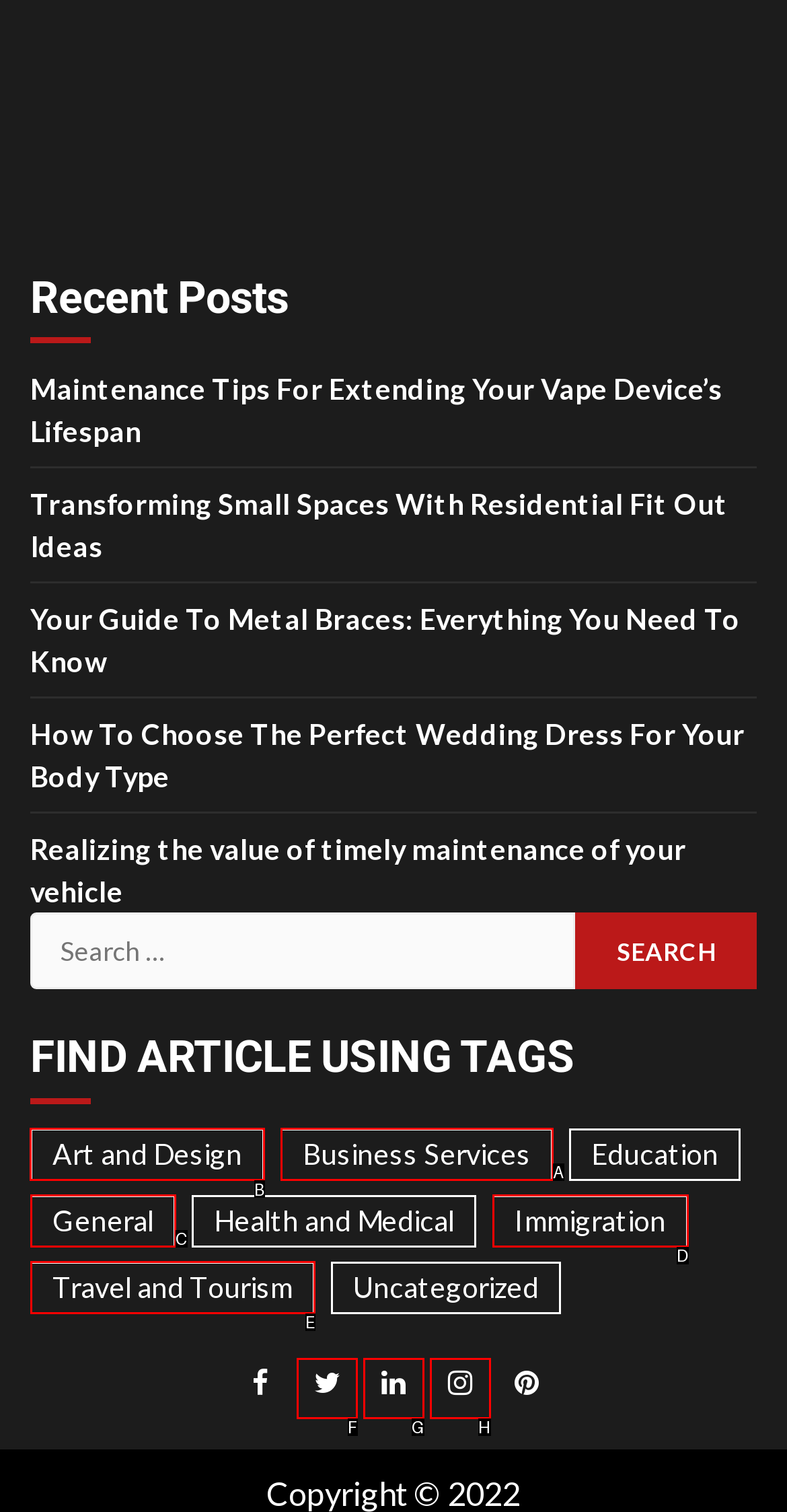Choose the HTML element that needs to be clicked for the given task: Find articles using the tag Art and Design Respond by giving the letter of the chosen option.

B